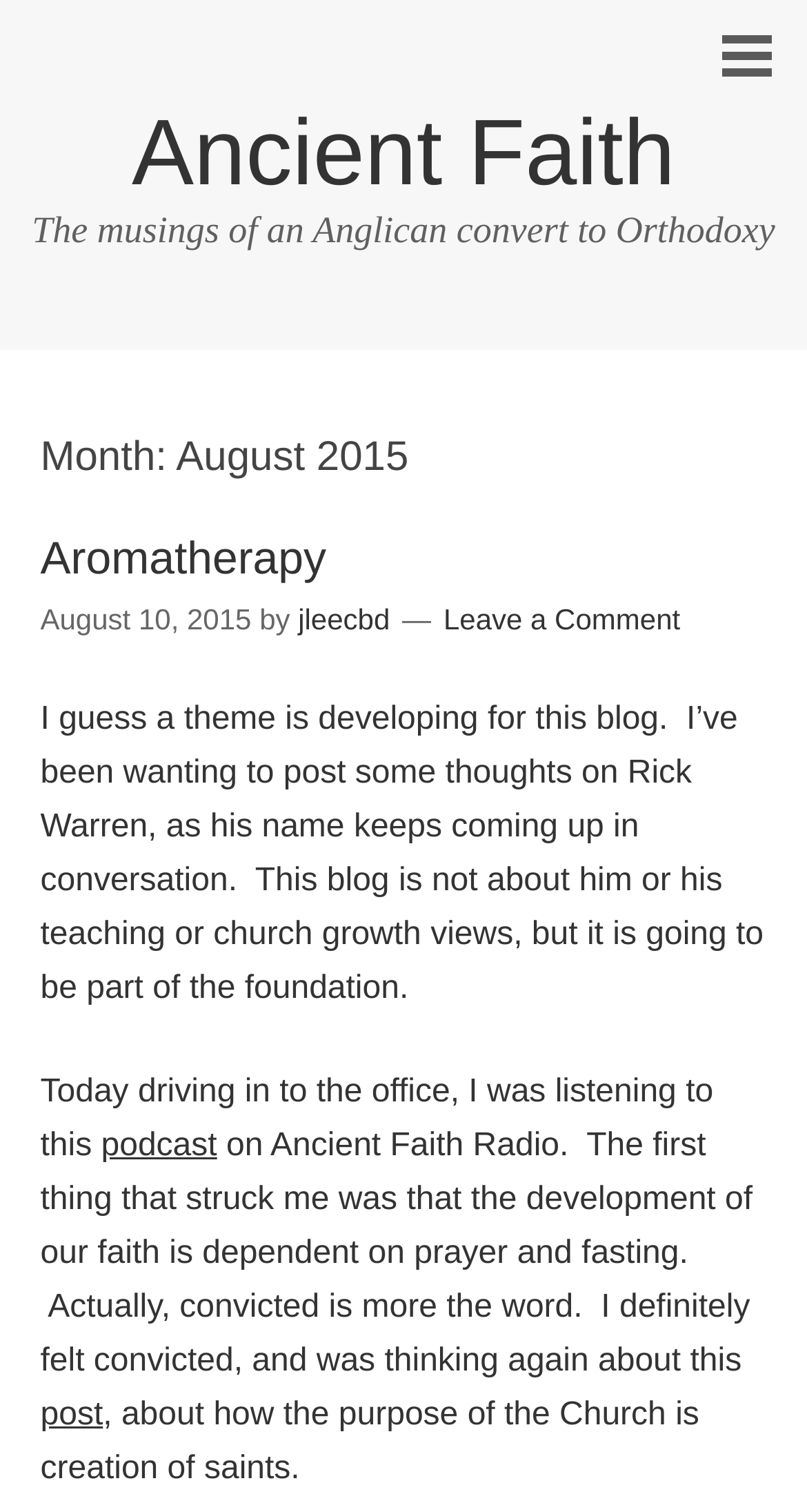Observe the image and answer the following question in detail: What is the purpose of the Church according to the blog post?

The purpose of the Church according to the blog post can be determined by reading the text 'about how the purpose of the Church is creation of saints' which is a child of the HeaderAsNonLandmark element.